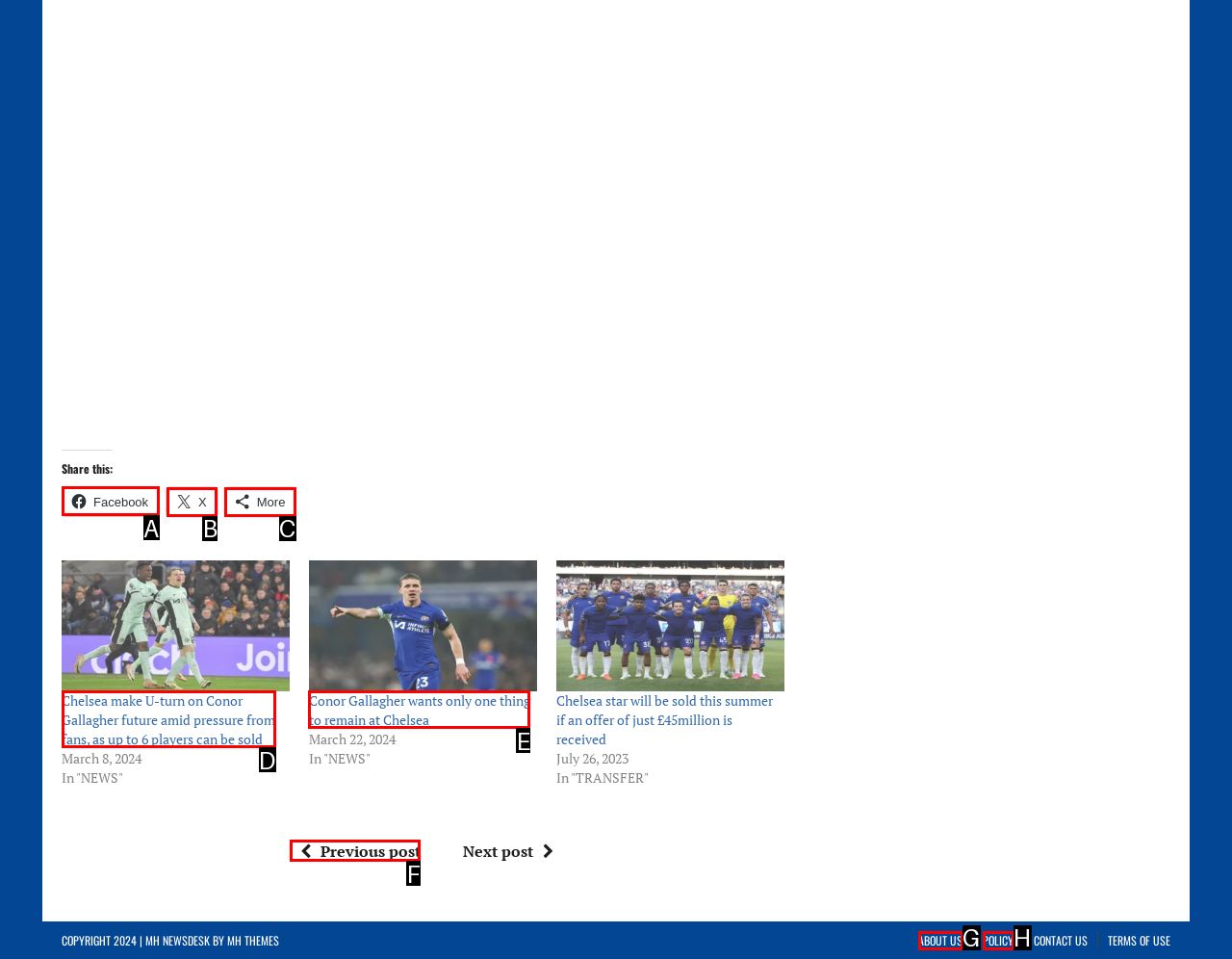Determine which letter corresponds to the UI element to click for this task: Share on Facebook
Respond with the letter from the available options.

A